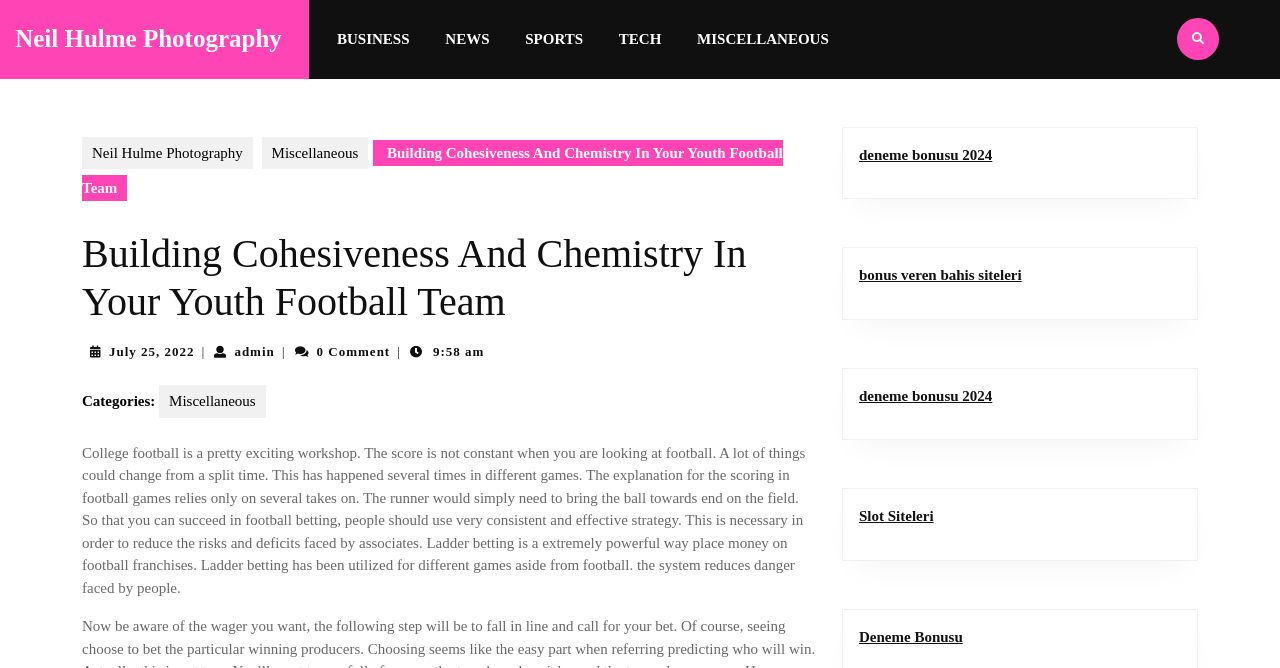What is the category of this article?
Could you please answer the question thoroughly and with as much detail as possible?

I determined the category by looking at the text 'Categories:' followed by a link 'Miscellaneous', which suggests that the article belongs to the Miscellaneous category.